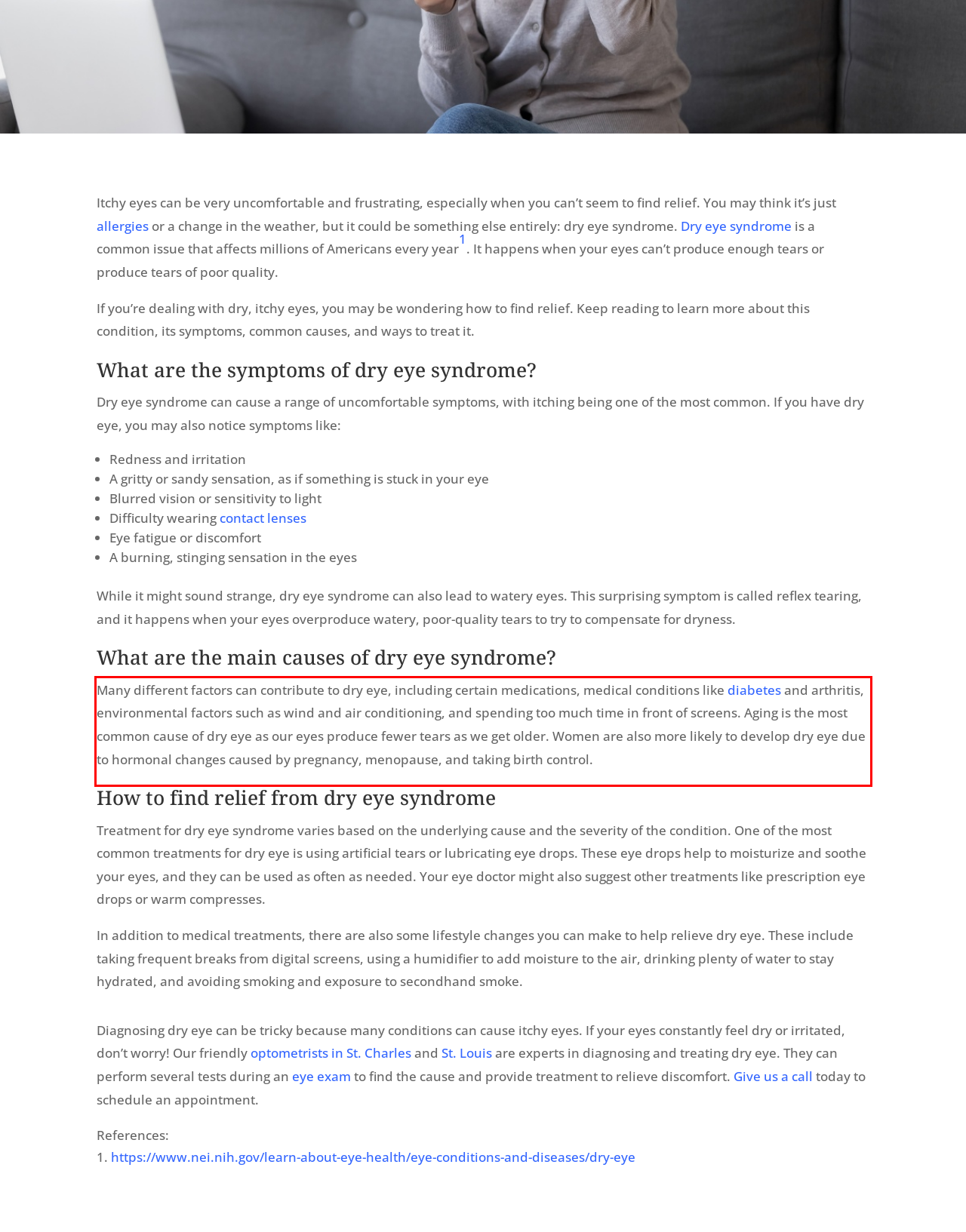Using the provided webpage screenshot, recognize the text content in the area marked by the red bounding box.

Many different factors can contribute to dry eye, including certain medications, medical conditions like diabetes and arthritis, environmental factors such as wind and air conditioning, and spending too much time in front of screens. Aging is the most common cause of dry eye as our eyes produce fewer tears as we get older. Women are also more likely to develop dry eye due to hormonal changes caused by pregnancy, menopause, and taking birth control.